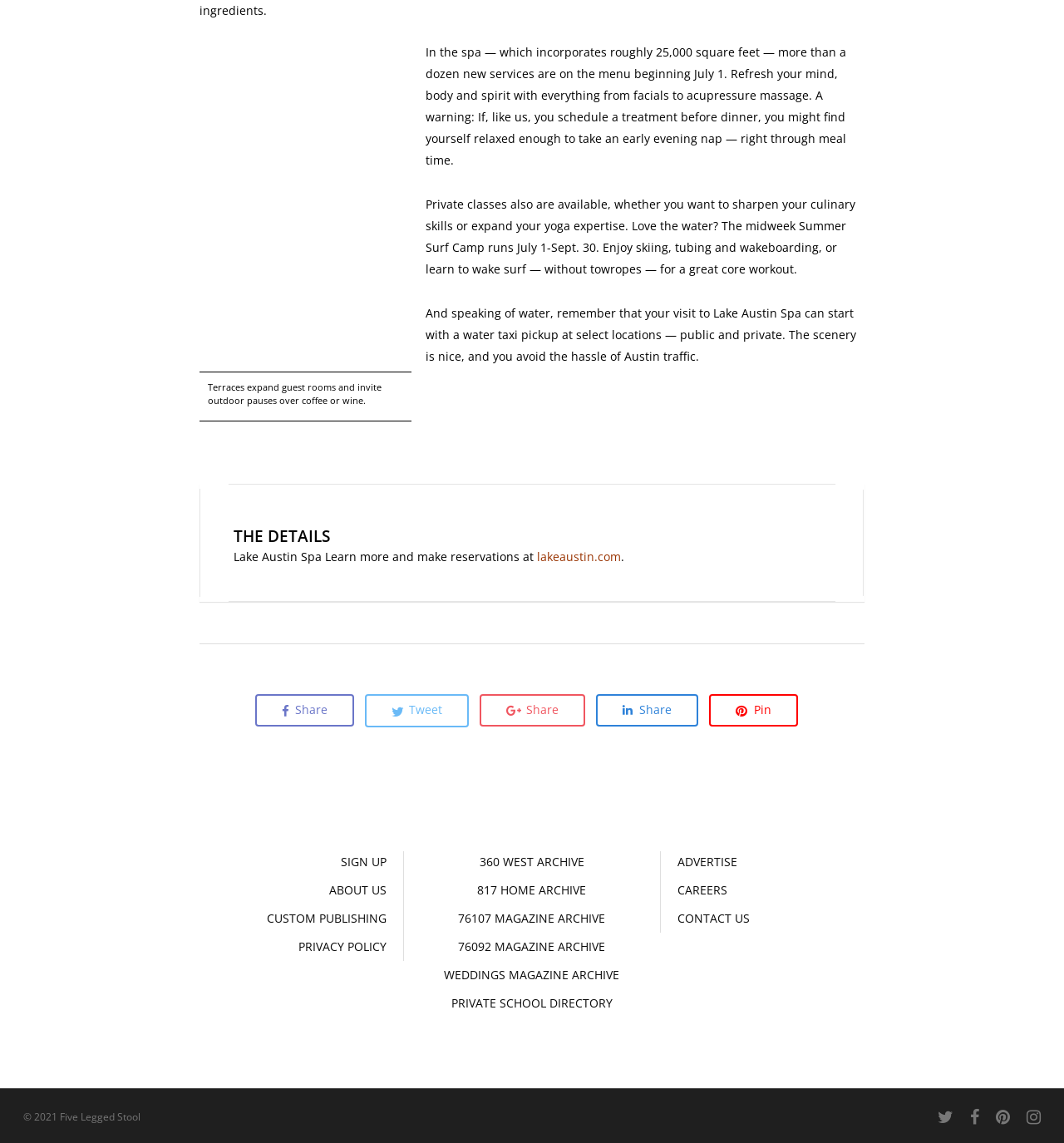How many social media sharing options are available? Observe the screenshot and provide a one-word or short phrase answer.

5